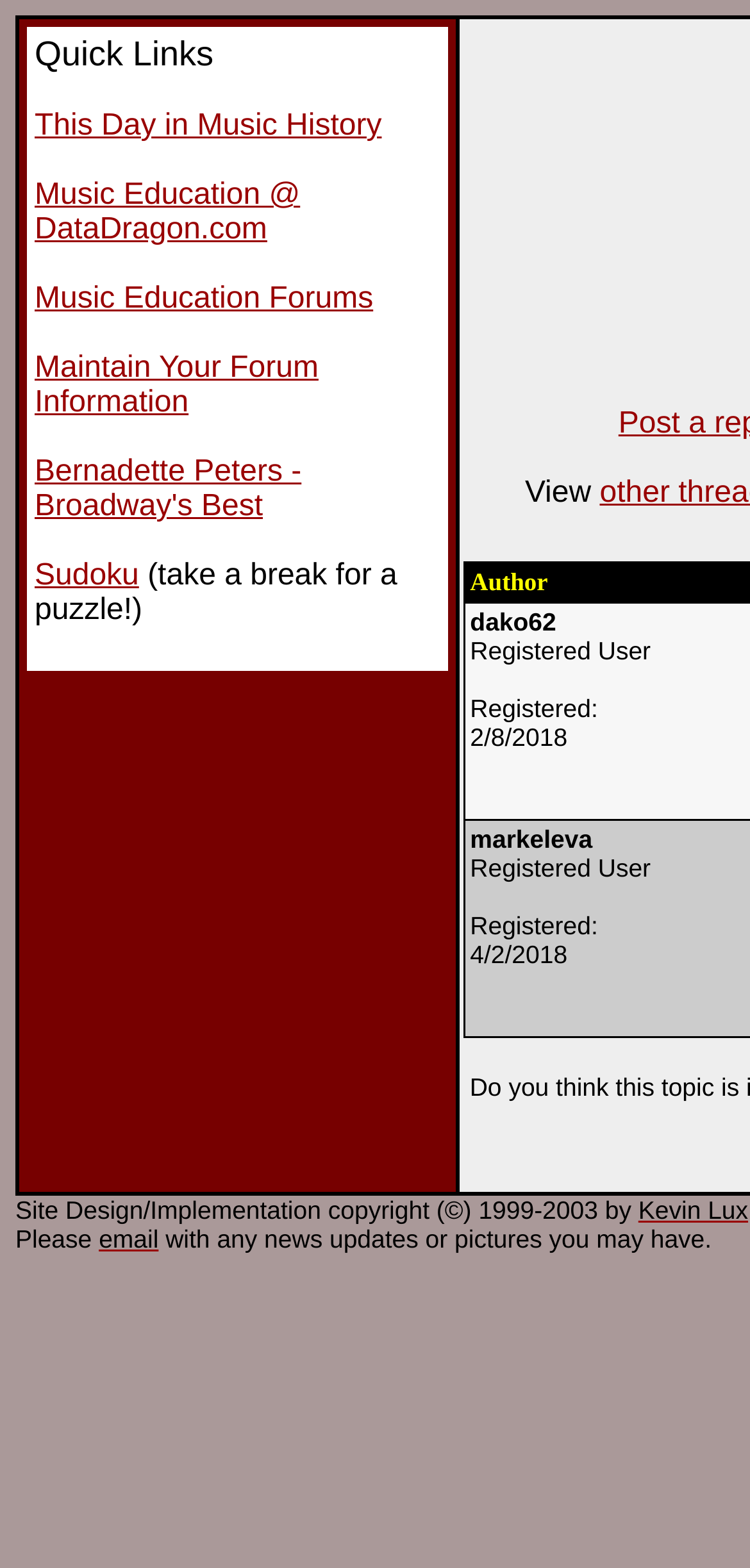Answer the following query concisely with a single word or phrase:
Who is the copyright holder of the website?

Kevin Lux